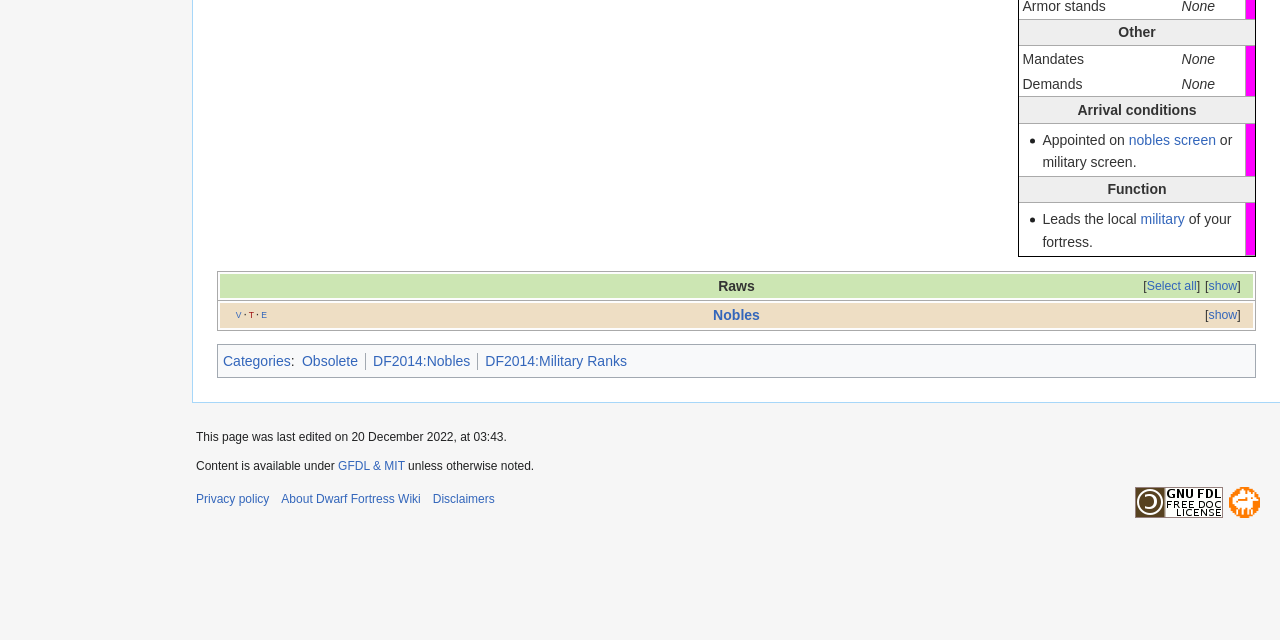Highlight the bounding box of the UI element that corresponds to this description: "GFDL & MIT".

[0.264, 0.717, 0.316, 0.739]